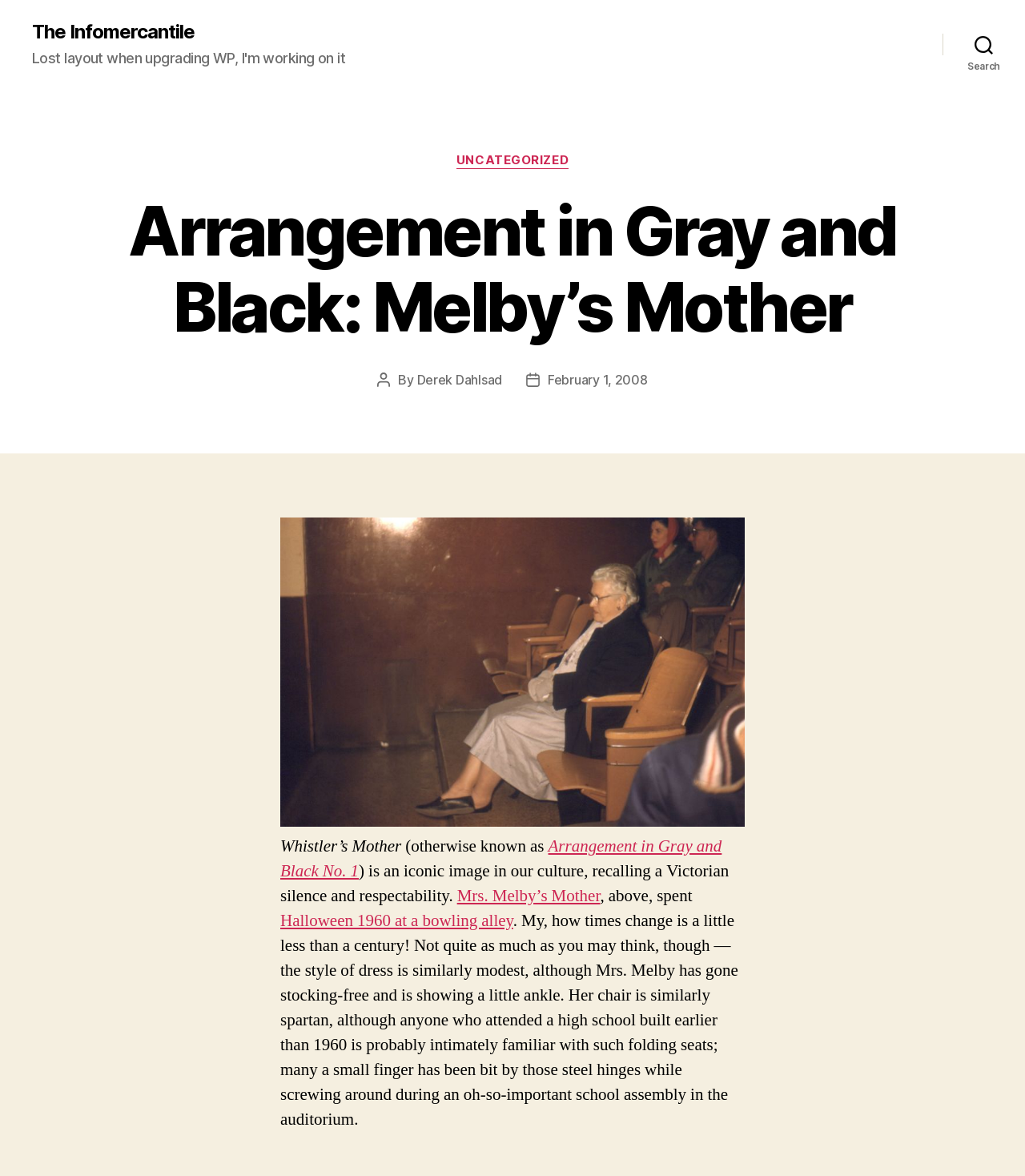Find the bounding box coordinates of the clickable element required to execute the following instruction: "Learn more about Arrangement in Gray and Black No. 1". Provide the coordinates as four float numbers between 0 and 1, i.e., [left, top, right, bottom].

[0.273, 0.71, 0.704, 0.75]